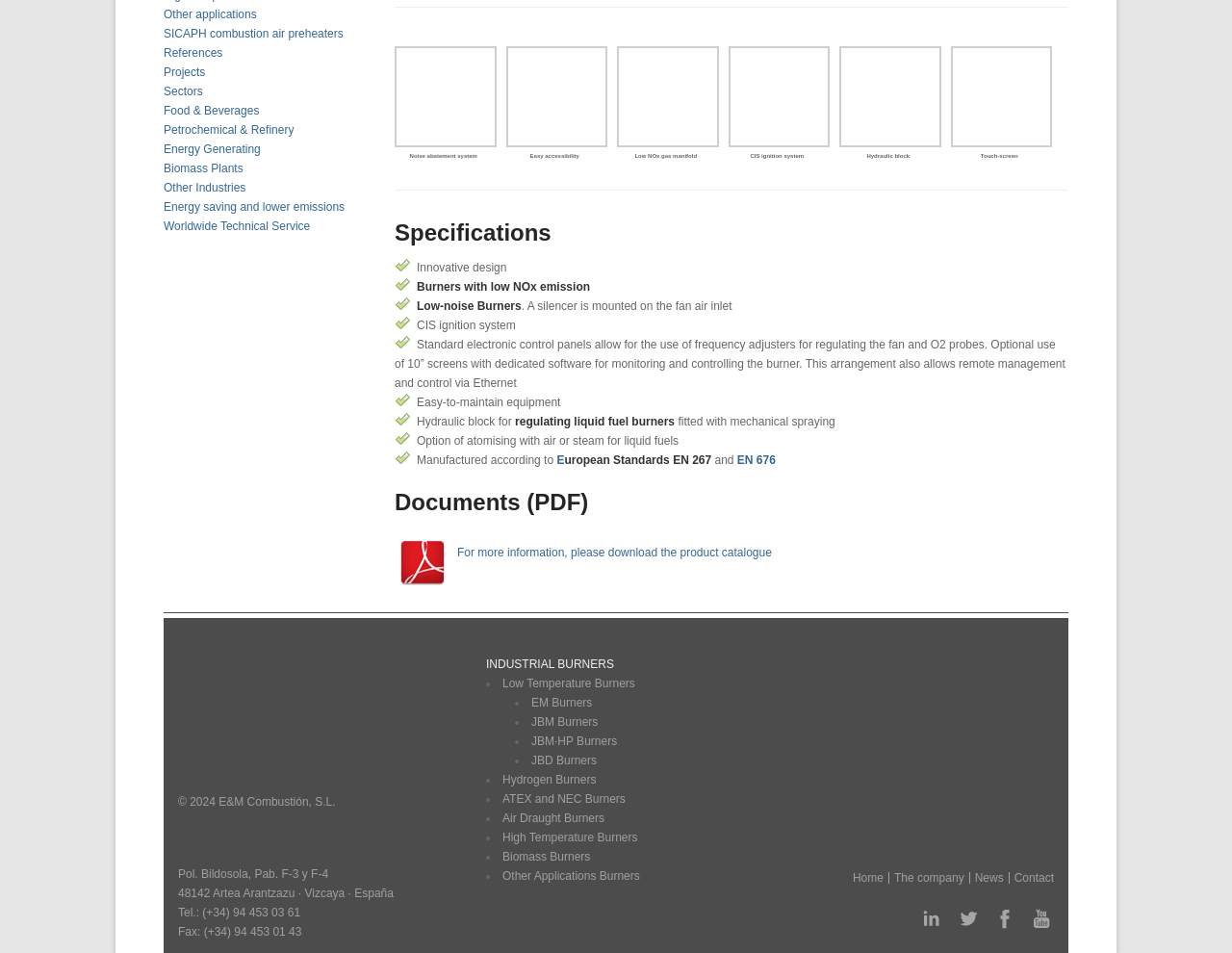Determine the bounding box coordinates of the clickable region to execute the instruction: "Enter your name". The coordinates should be four float numbers between 0 and 1, denoted as [left, top, right, bottom].

None